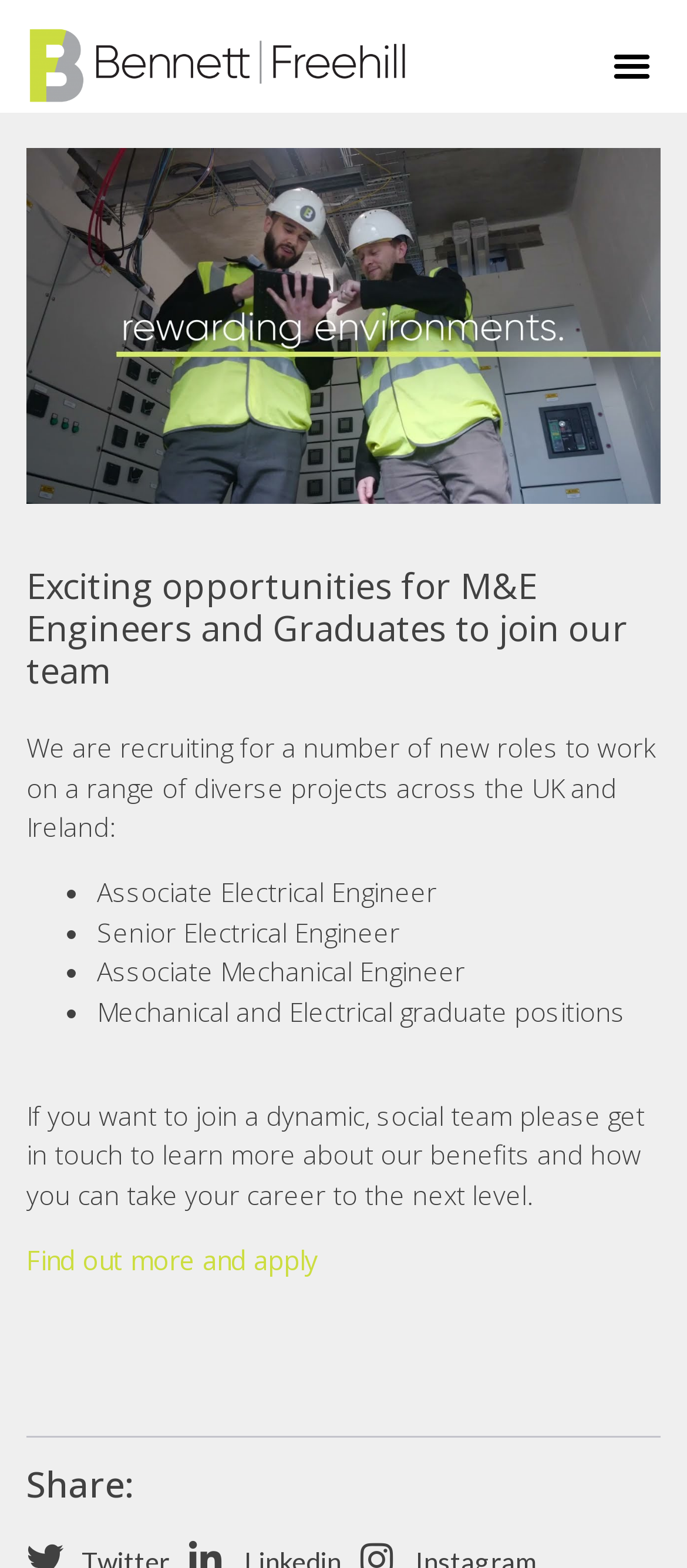What is the geographic scope of the projects?
Make sure to answer the question with a detailed and comprehensive explanation.

The webpage mentions that the company is working on projects across the UK and Ireland, indicating that the geographic scope of the projects is limited to these two countries.